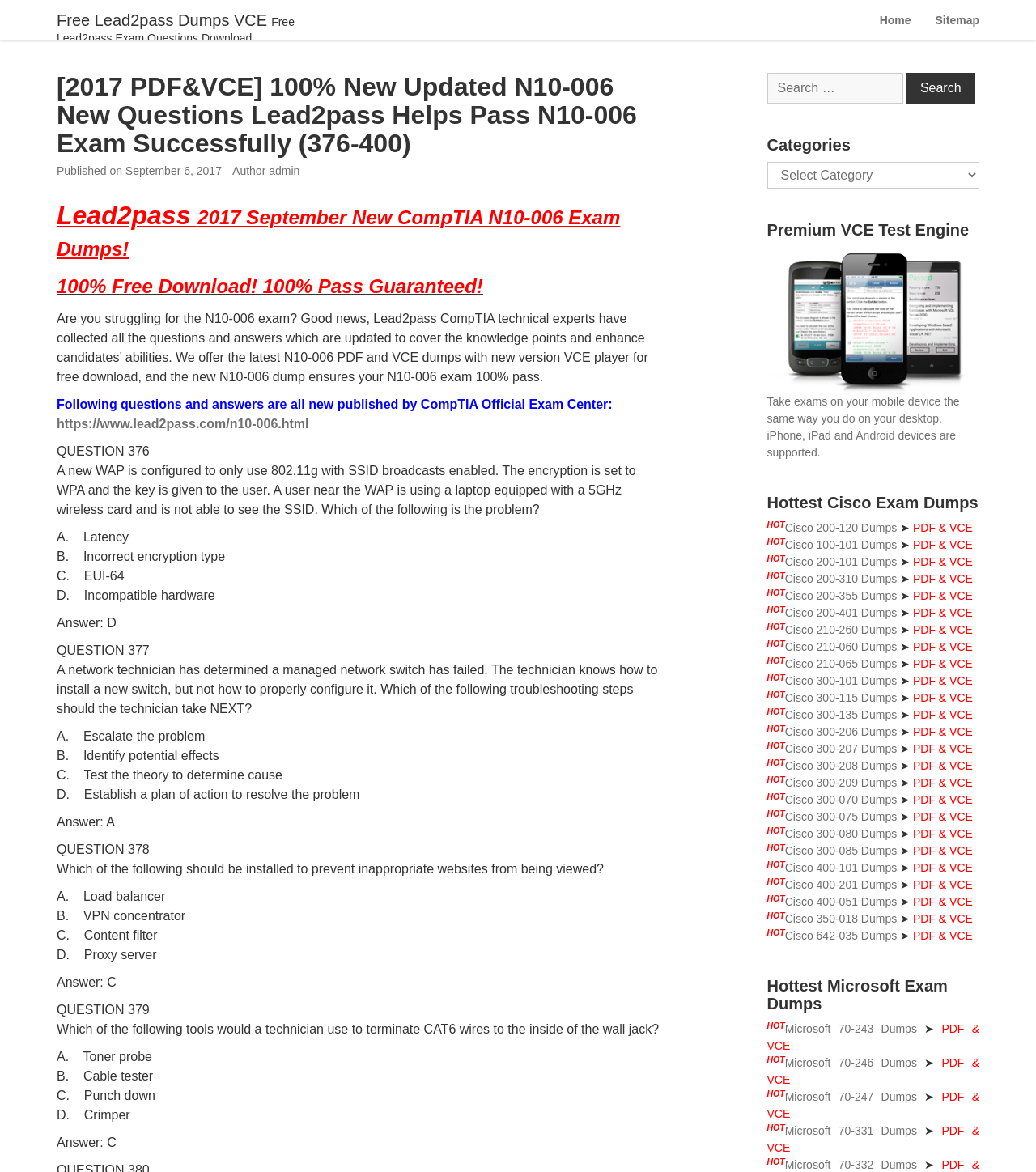Determine the bounding box coordinates of the area to click in order to meet this instruction: "Search for something".

[0.74, 0.062, 0.872, 0.088]